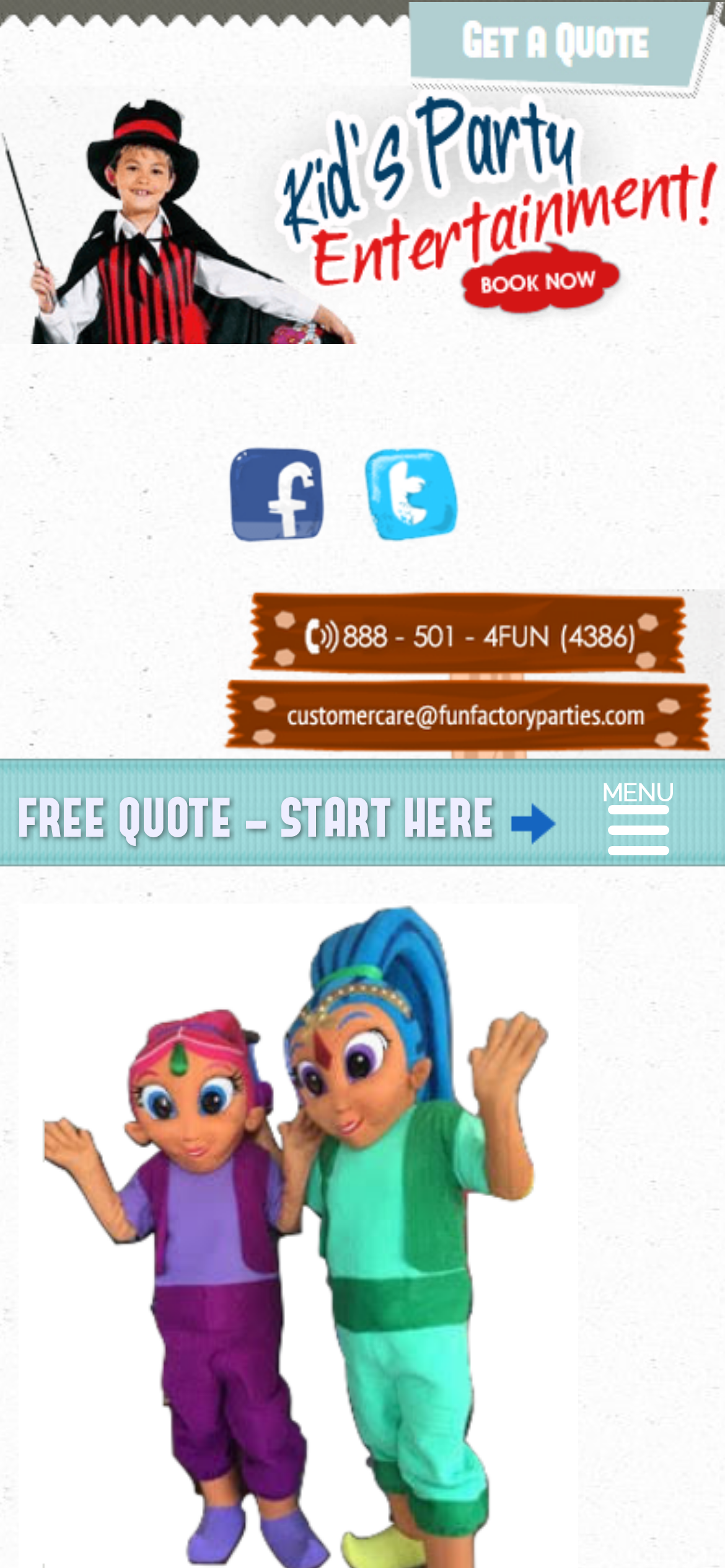Based on the element description alt="Facebook Share", identify the bounding box coordinates for the UI element. The coordinates should be in the format (top-left x, top-left y, bottom-right x, bottom-right y) and within the 0 to 1 range.

[0.315, 0.312, 0.5, 0.334]